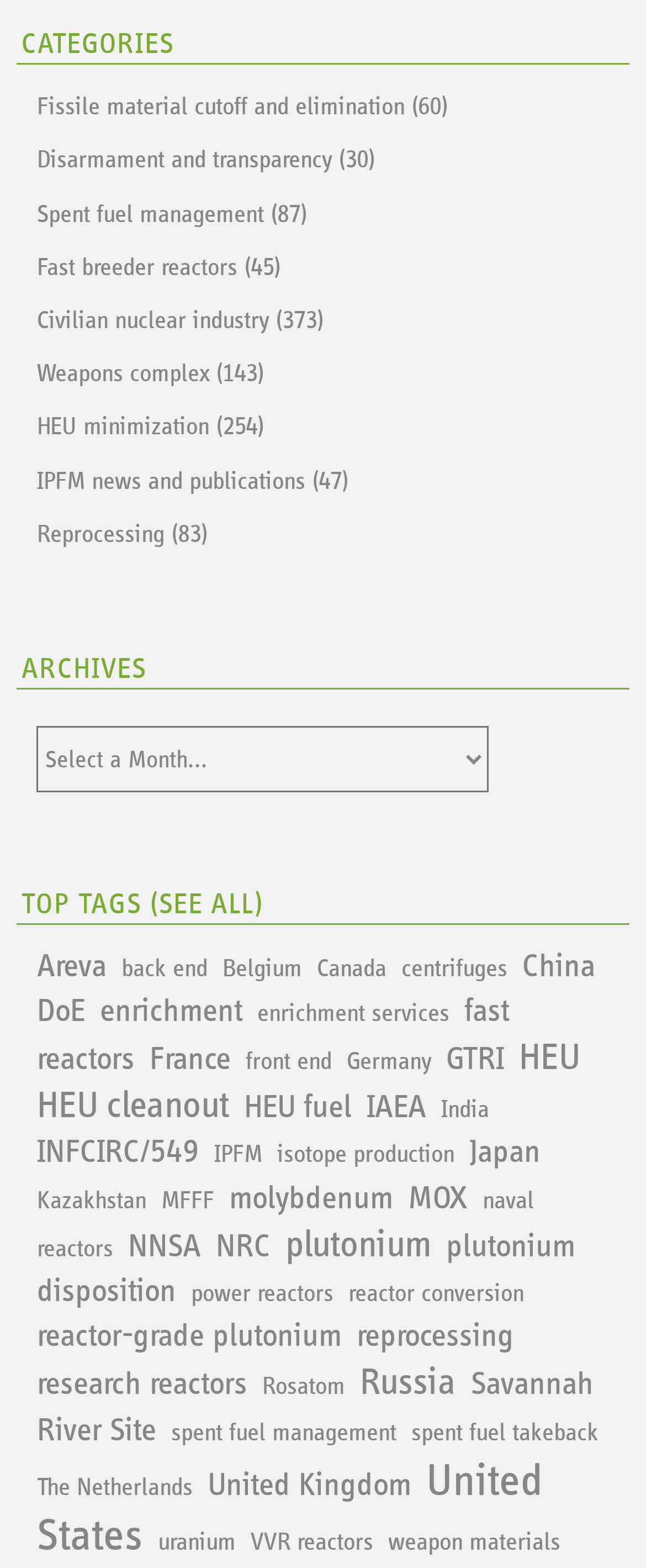Find the bounding box of the UI element described as: "Fast breeder reactors (45)". The bounding box coordinates should be given as four float values between 0 and 1, i.e., [left, top, right, bottom].

[0.057, 0.163, 0.434, 0.178]